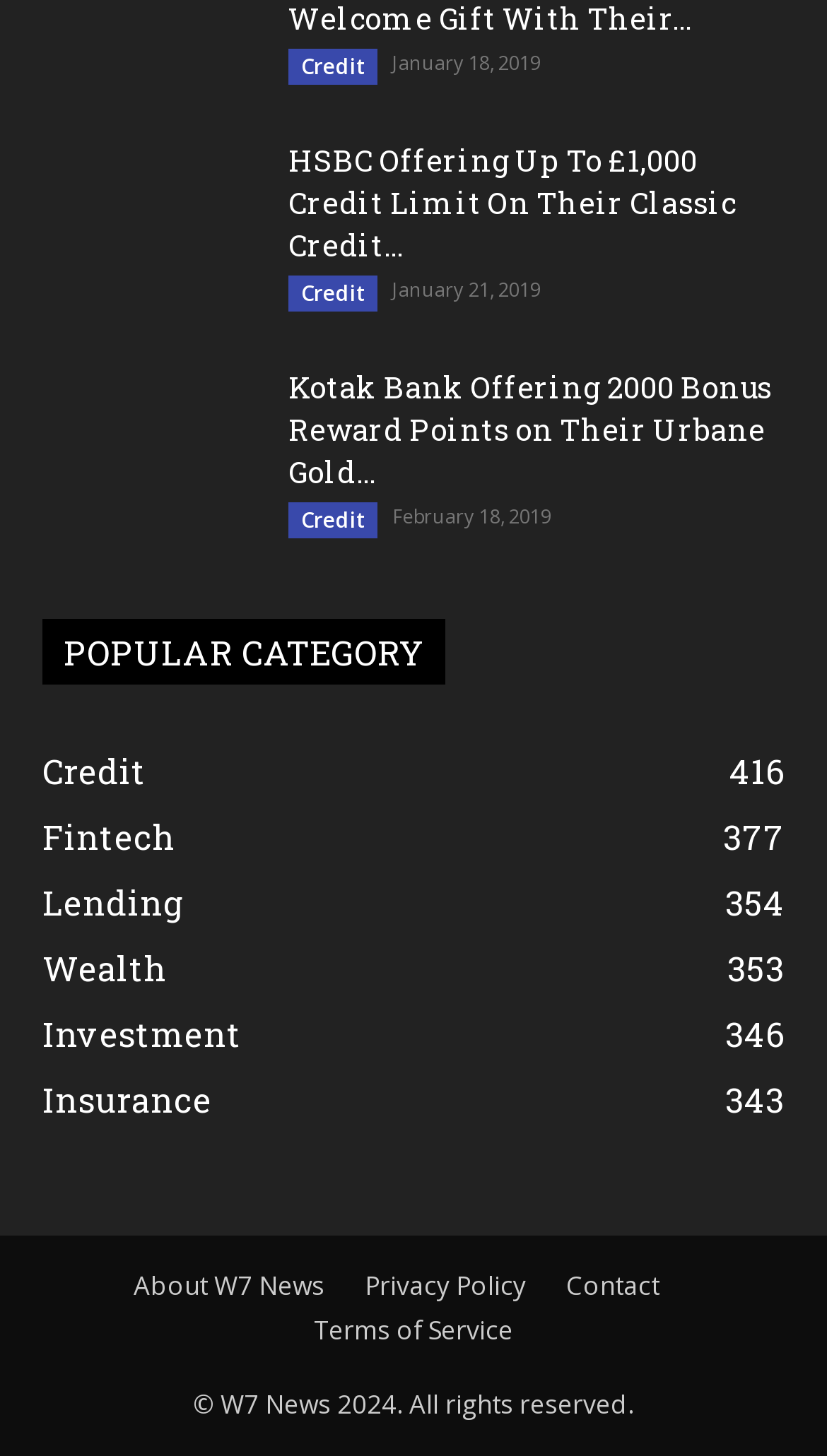Locate the bounding box coordinates of the element that should be clicked to execute the following instruction: "Read the article about HSBC credit card".

[0.349, 0.096, 0.89, 0.182]